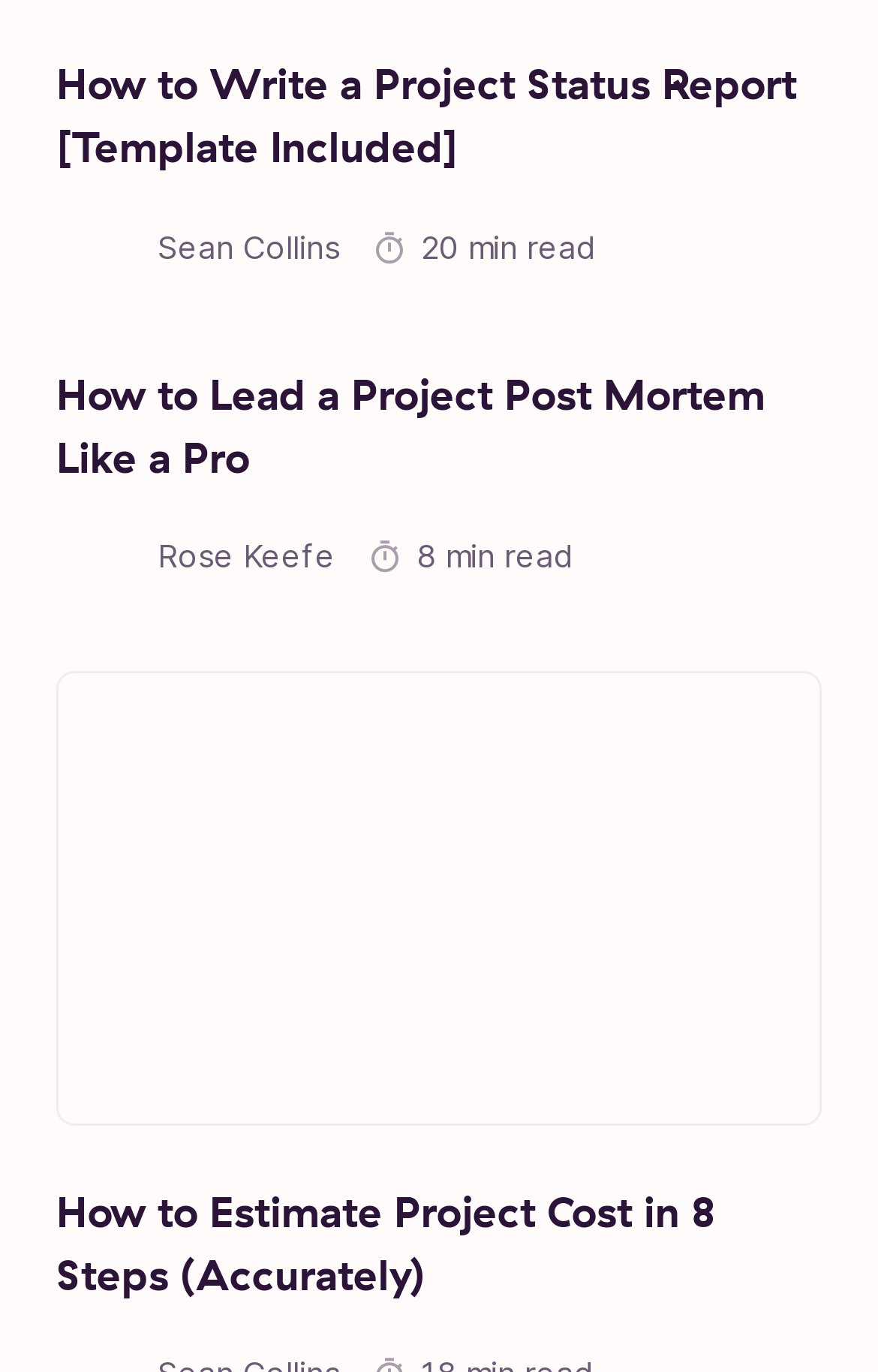How many images are on this webpage?
Look at the image and provide a short answer using one word or a phrase.

4